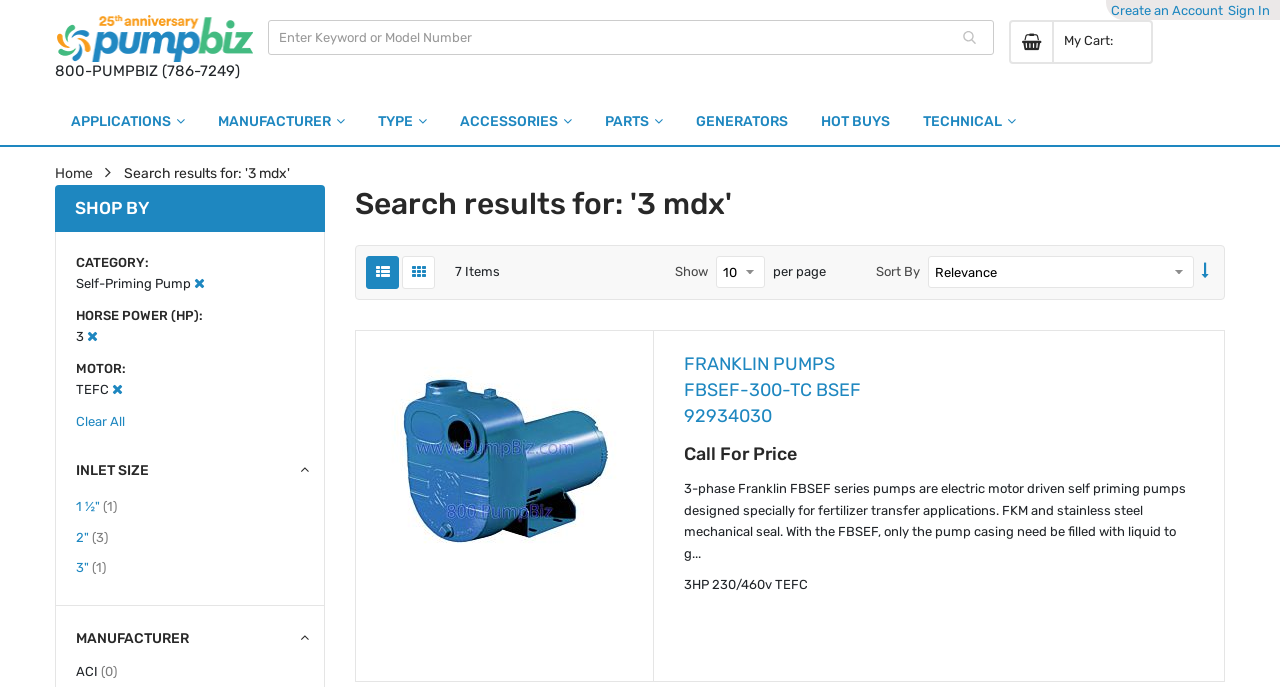What is the horse power of the TEFC motor?
Utilize the image to construct a detailed and well-explained answer.

The horse power of the TEFC motor can be found in the product description. The text '3HP 230/460v TEFC' is a child of the link element with the text 'FRANKLIN PUMPS FBSEF-300-TC BSEF 92934030' and has a bounding box coordinate of [0.534, 0.84, 0.631, 0.862].